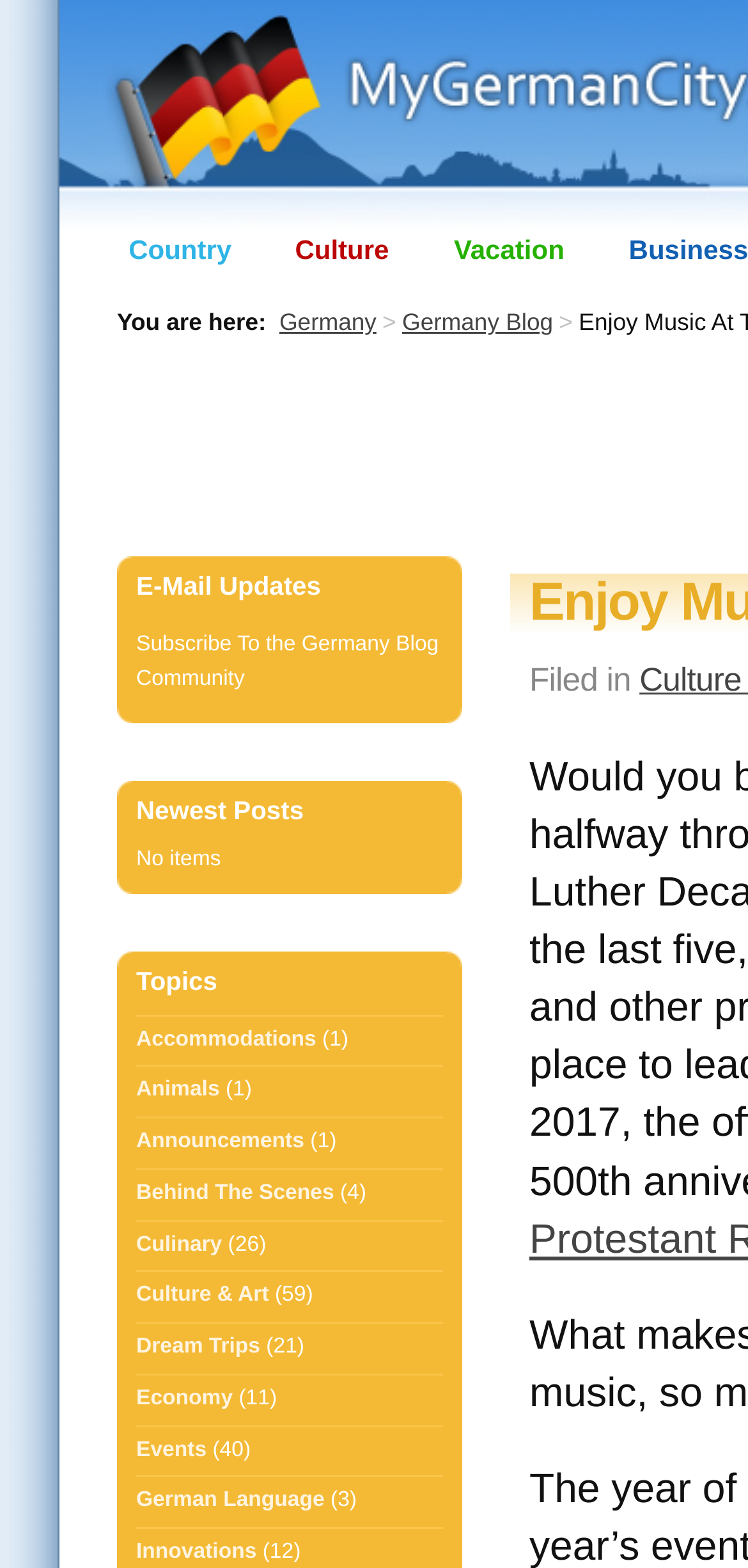Determine the bounding box coordinates for the clickable element required to fulfill the instruction: "Explore the Culture & Art topic". Provide the coordinates as four float numbers between 0 and 1, i.e., [left, top, right, bottom].

[0.182, 0.813, 0.359, 0.84]